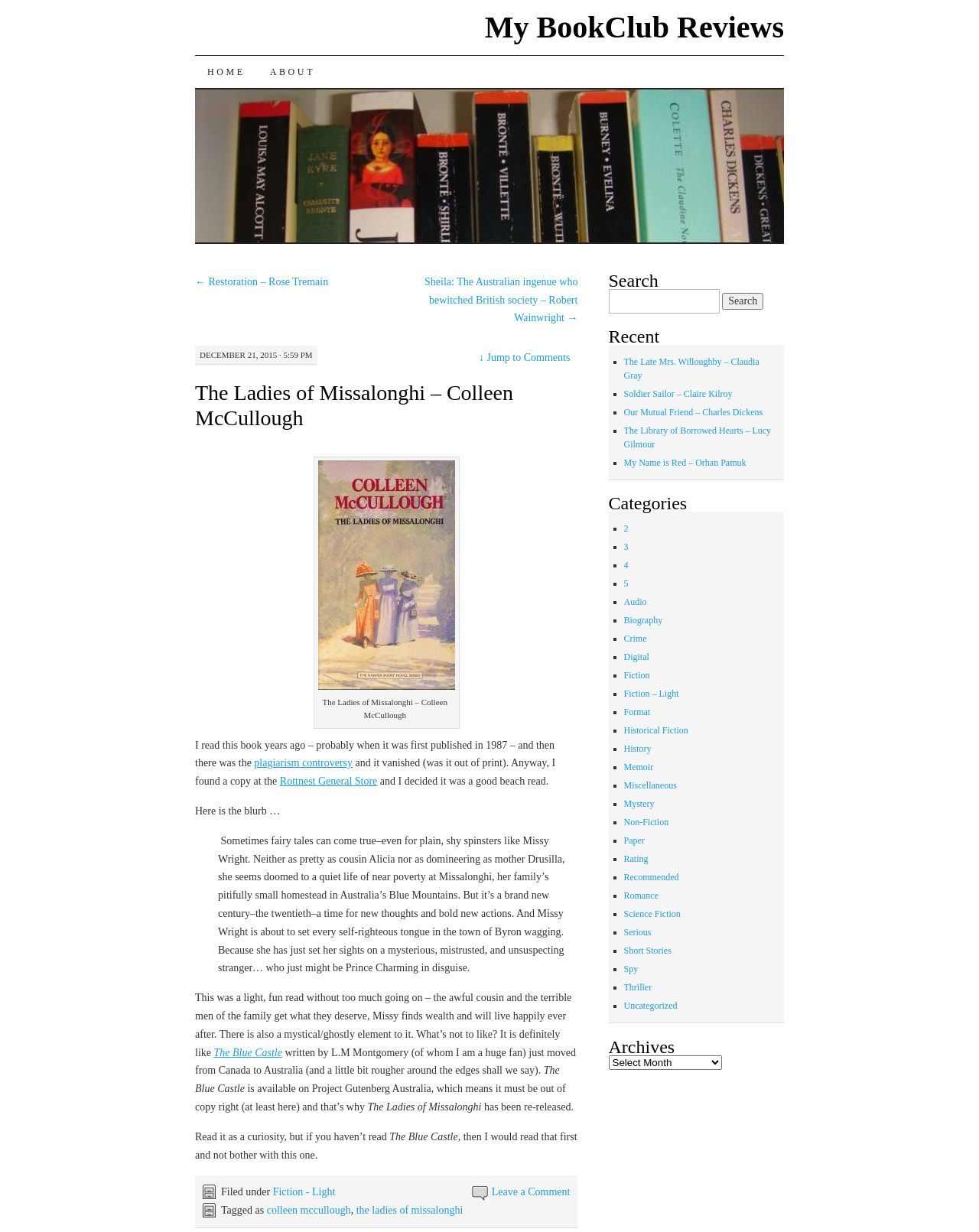Determine the bounding box coordinates of the region I should click to achieve the following instruction: "Search for a book". Ensure the bounding box coordinates are four float numbers between 0 and 1, i.e., [left, top, right, bottom].

[0.621, 0.235, 0.801, 0.254]